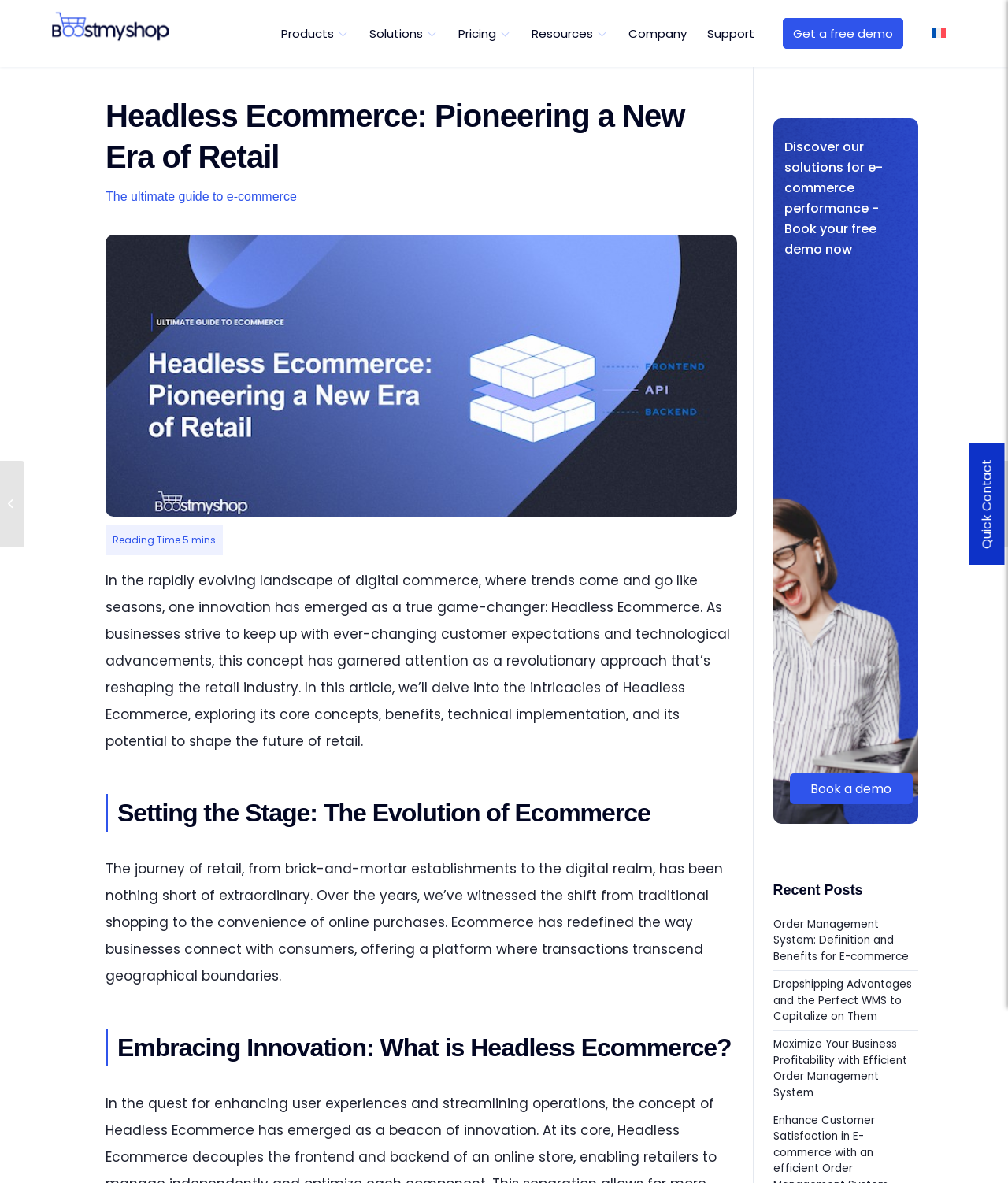Please extract the primary headline from the webpage.

Headless Ecommerce: Pioneering a New Era of Retail